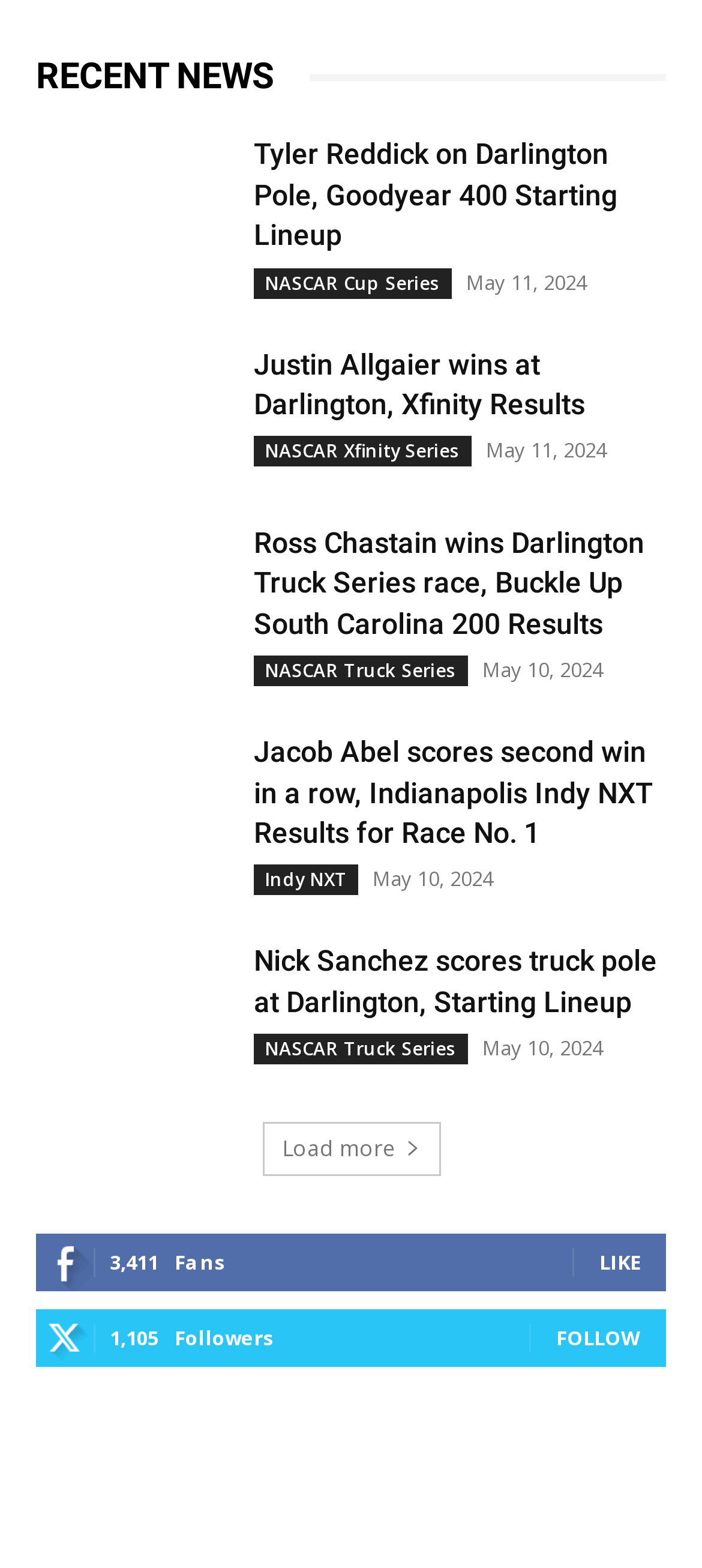What is the date of the latest news article?
Refer to the image and provide a thorough answer to the question.

I looked at the time elements associated with each news article and found that the latest news article has a date of 'May 11, 2024'.